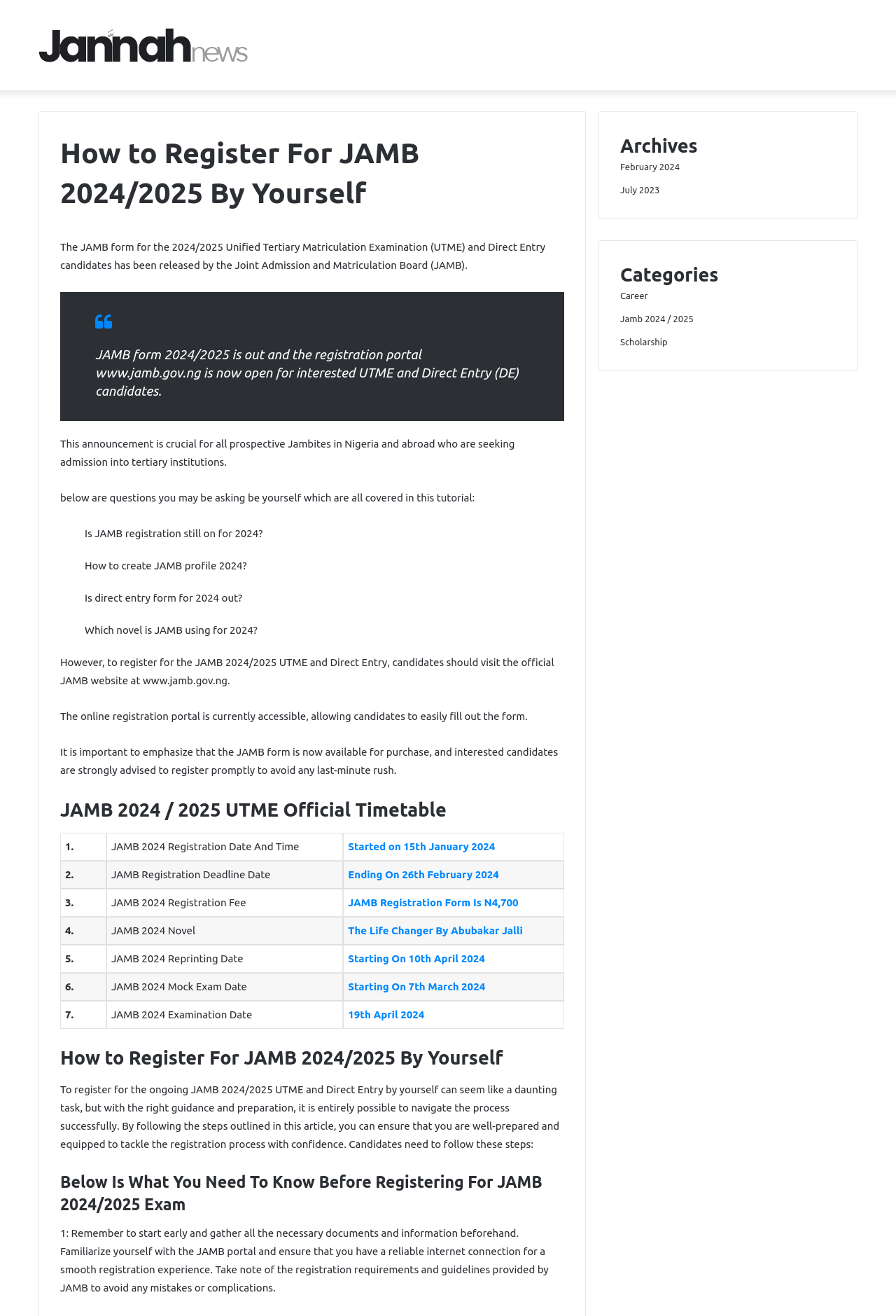Using the provided element description: "Started on 15th January 2024", identify the bounding box coordinates. The coordinates should be four floats between 0 and 1 in the order [left, top, right, bottom].

[0.389, 0.639, 0.553, 0.648]